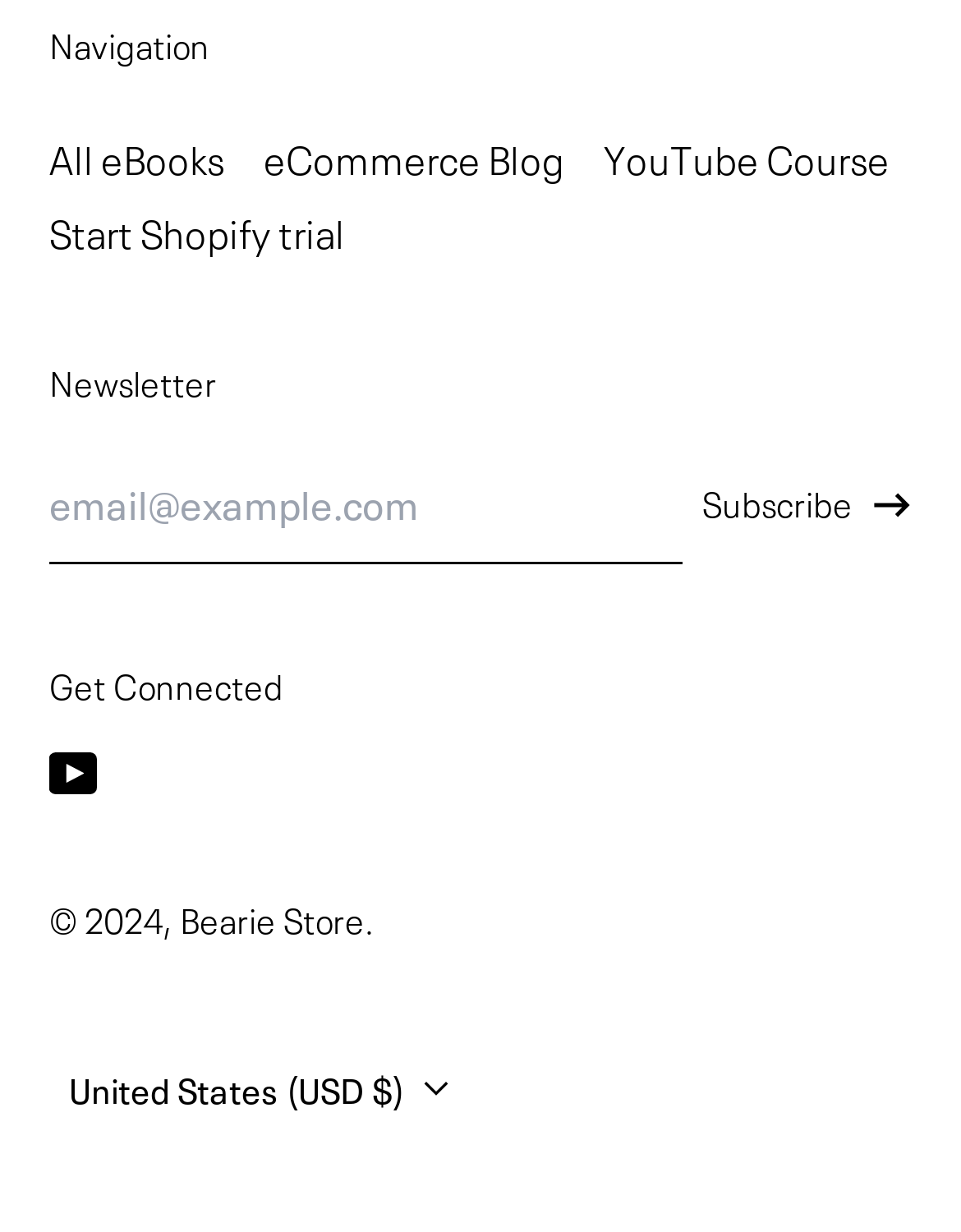Please locate the bounding box coordinates of the element that should be clicked to achieve the given instruction: "Start a Shopify trial".

[0.051, 0.167, 0.359, 0.211]